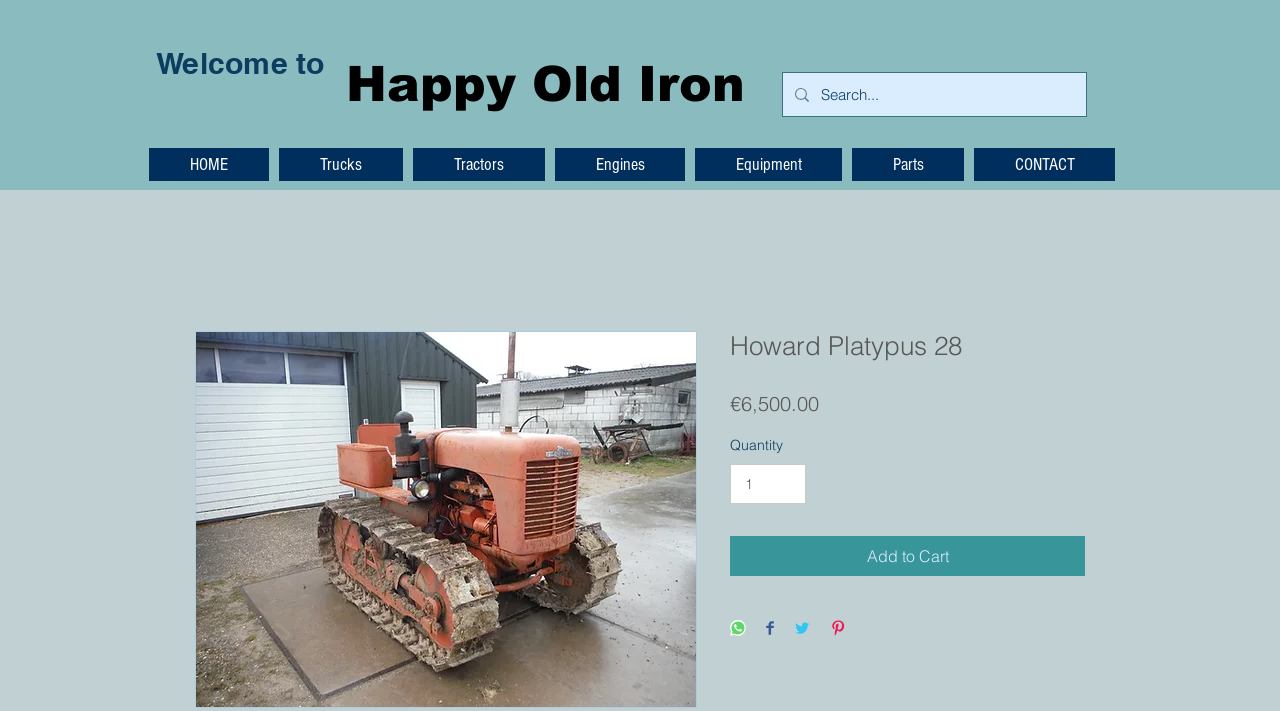Determine the main headline of the webpage and provide its text.

 Happy Old Iron